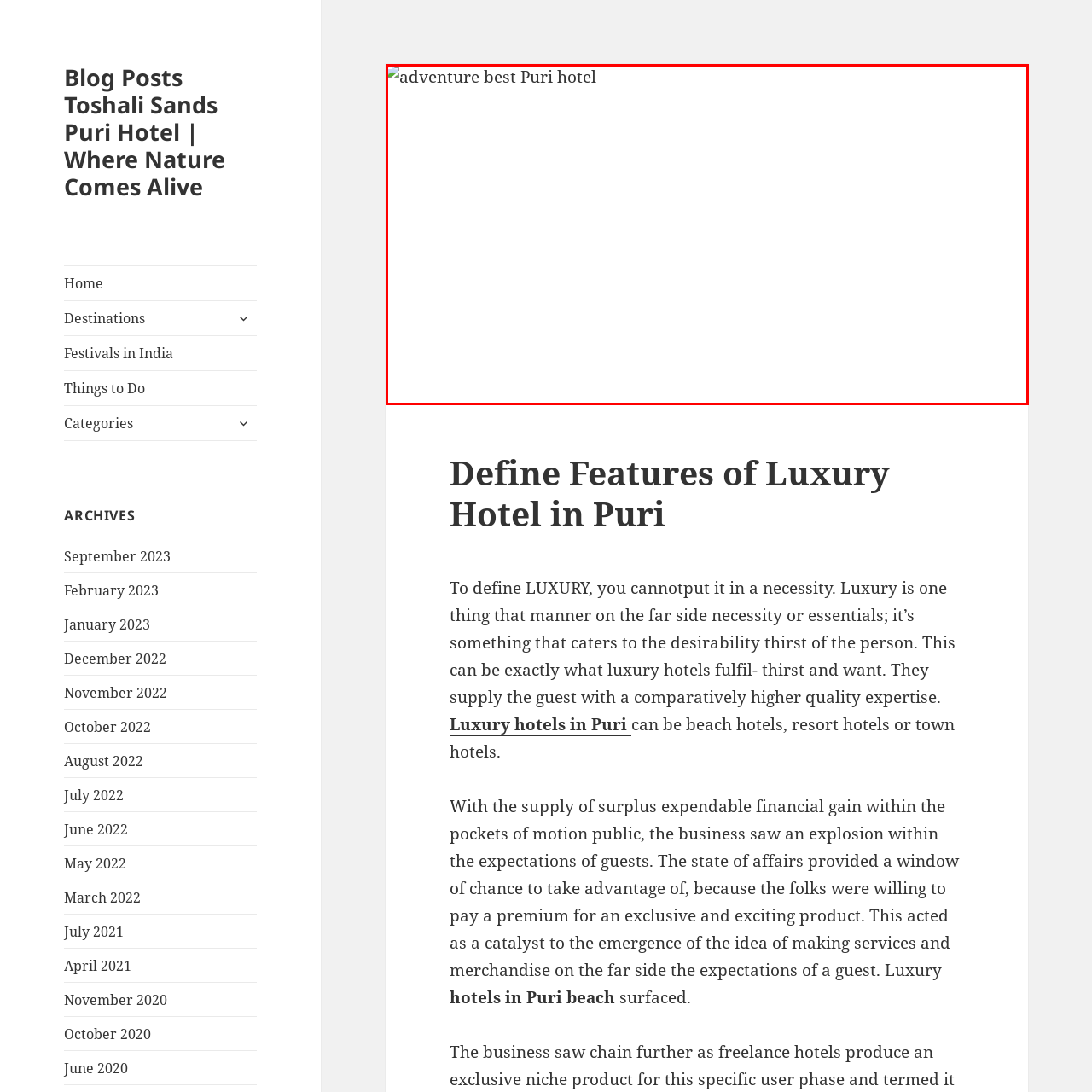What do the luxury hotels cater to?
Inspect the image enclosed by the red bounding box and respond with as much detail as possible.

According to the caption, the accompanying text on the webpage emphasizes how luxury transcends mere necessity, catering to the desires of guests looking for high-quality experiences, which suggests that the luxury hotels cater to the desires of guests.